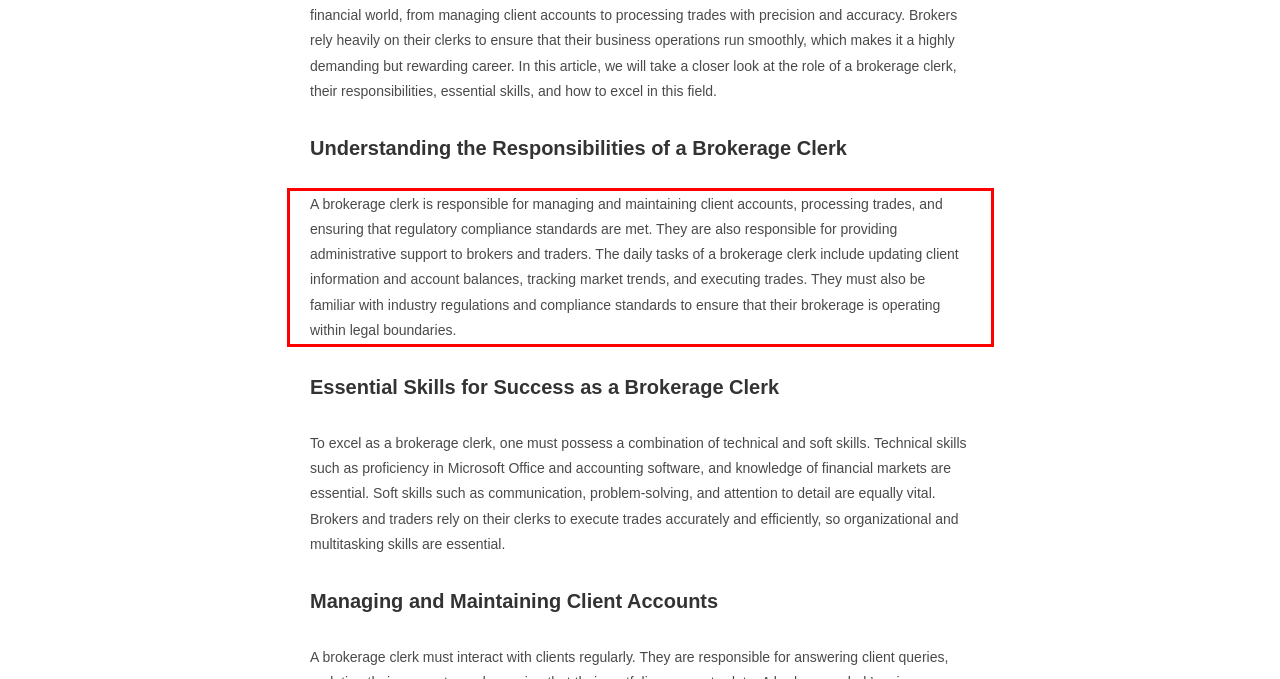Identify the text within the red bounding box on the webpage screenshot and generate the extracted text content.

A brokerage clerk is responsible for managing and maintaining client accounts, processing trades, and ensuring that regulatory compliance standards are met. They are also responsible for providing administrative support to brokers and traders. The daily tasks of a brokerage clerk include updating client information and account balances, tracking market trends, and executing trades. They must also be familiar with industry regulations and compliance standards to ensure that their brokerage is operating within legal boundaries.